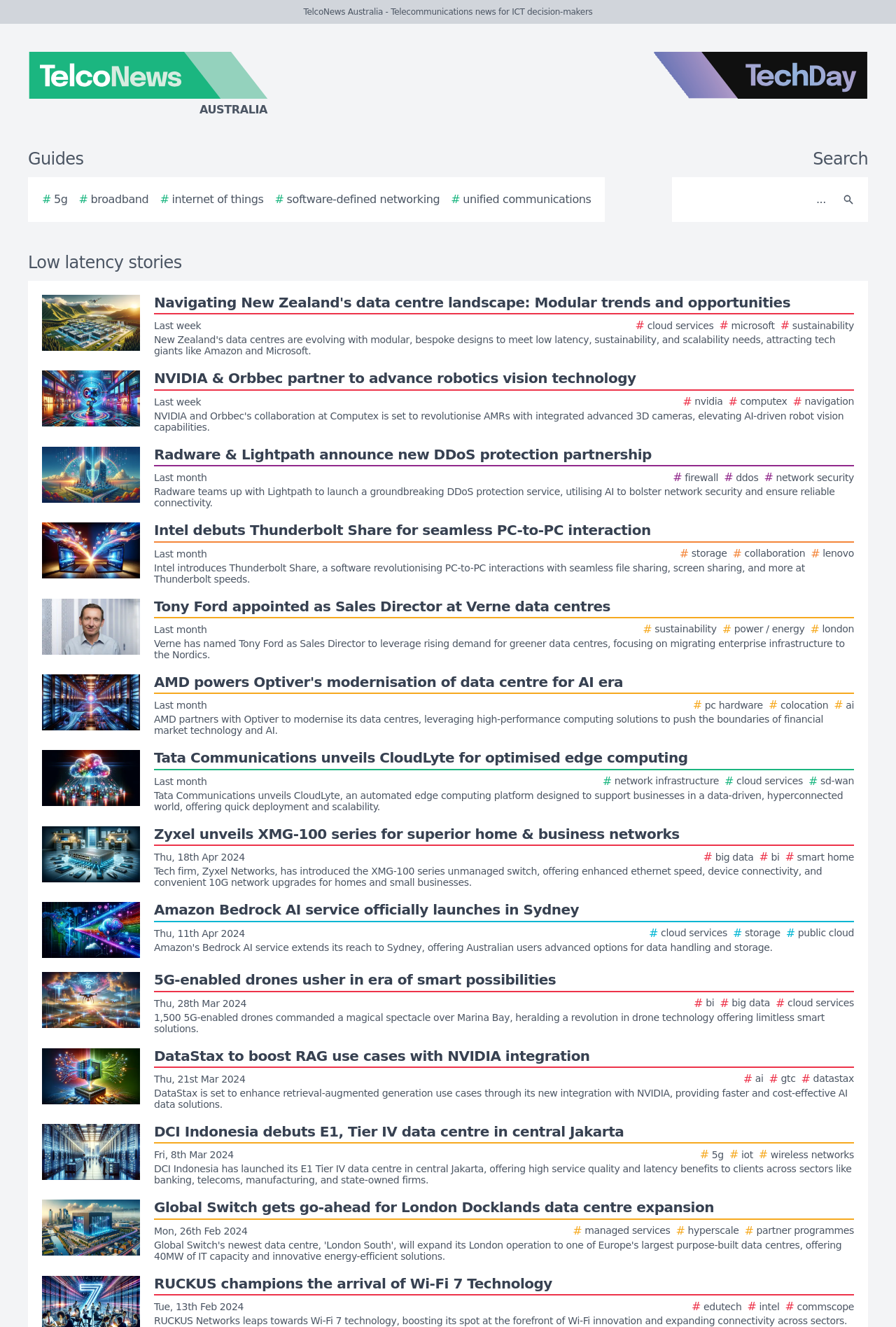Specify the bounding box coordinates of the area that needs to be clicked to achieve the following instruction: "Read the story about navigating New Zealand's data centre landscape".

[0.047, 0.222, 0.953, 0.269]